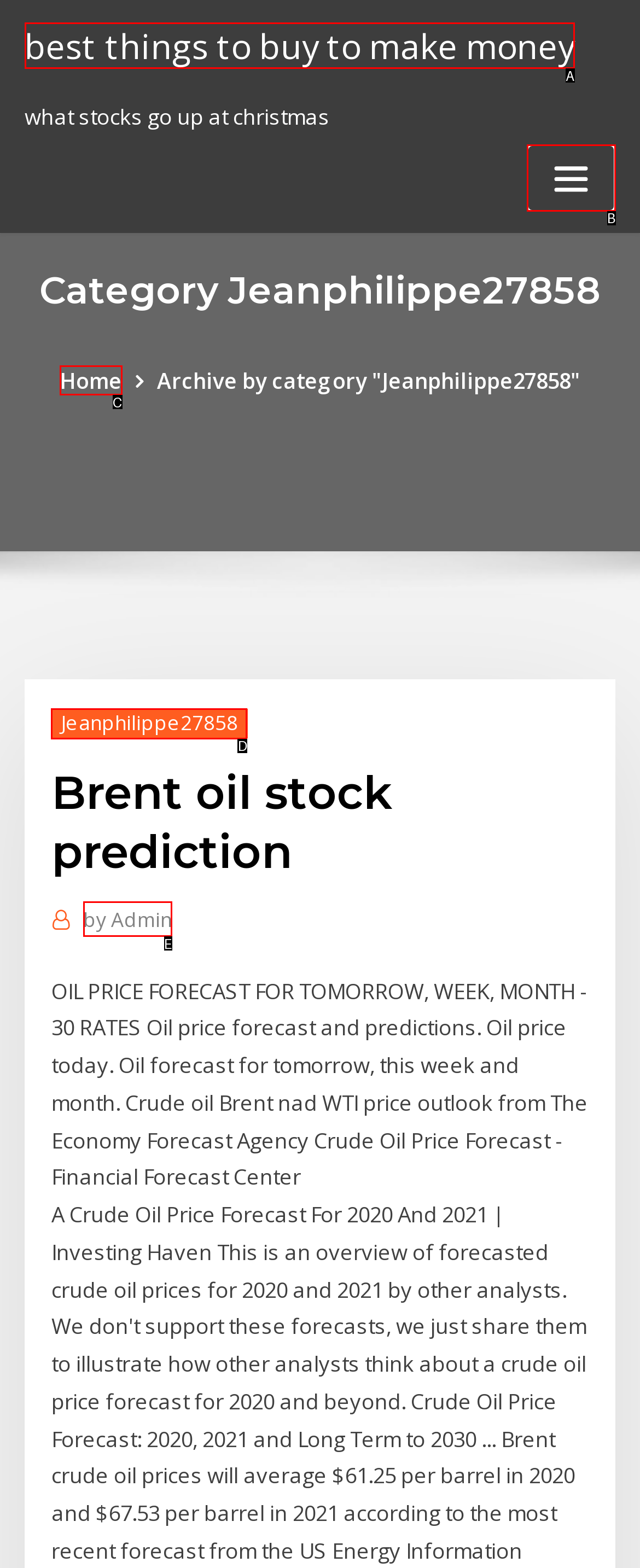Select the option that corresponds to the description: by Admin
Respond with the letter of the matching choice from the options provided.

E